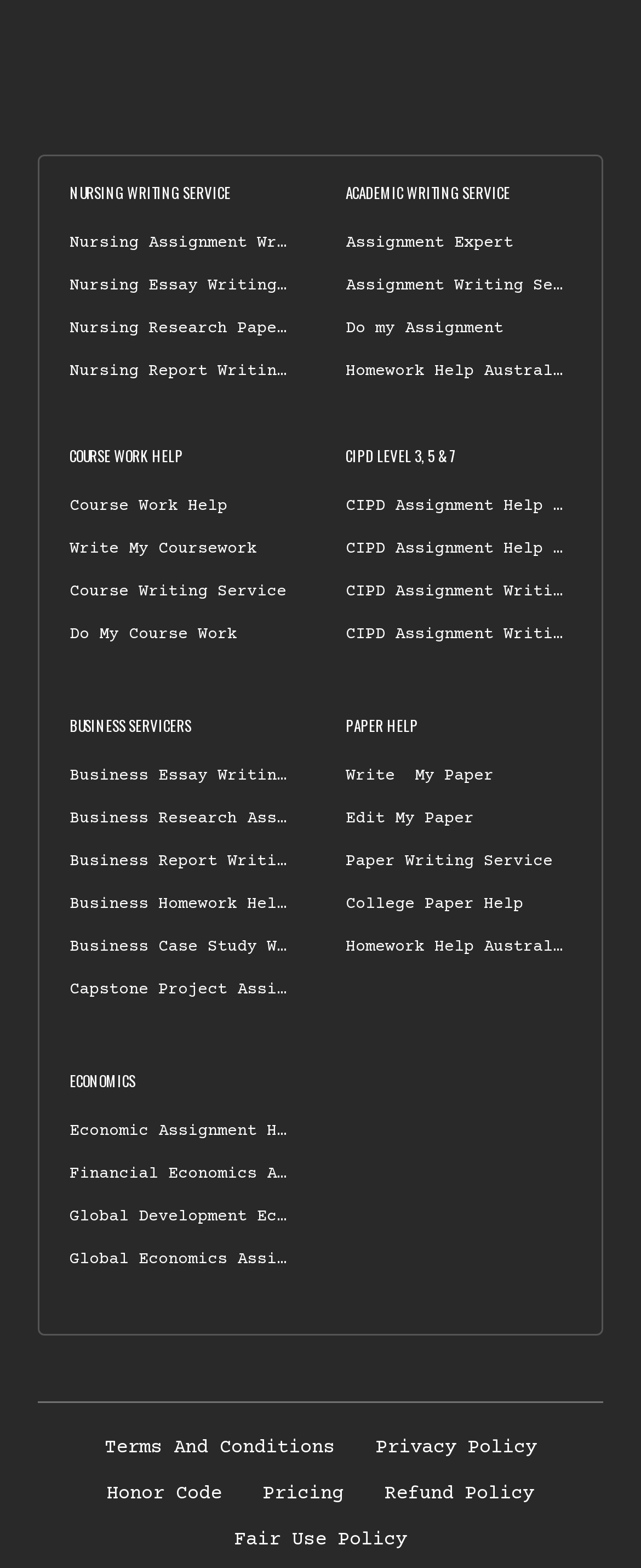Given the description of the UI element: "Refund Policy", predict the bounding box coordinates in the form of [left, top, right, bottom], with each value being a float between 0 and 1.

[0.568, 0.945, 0.865, 0.962]